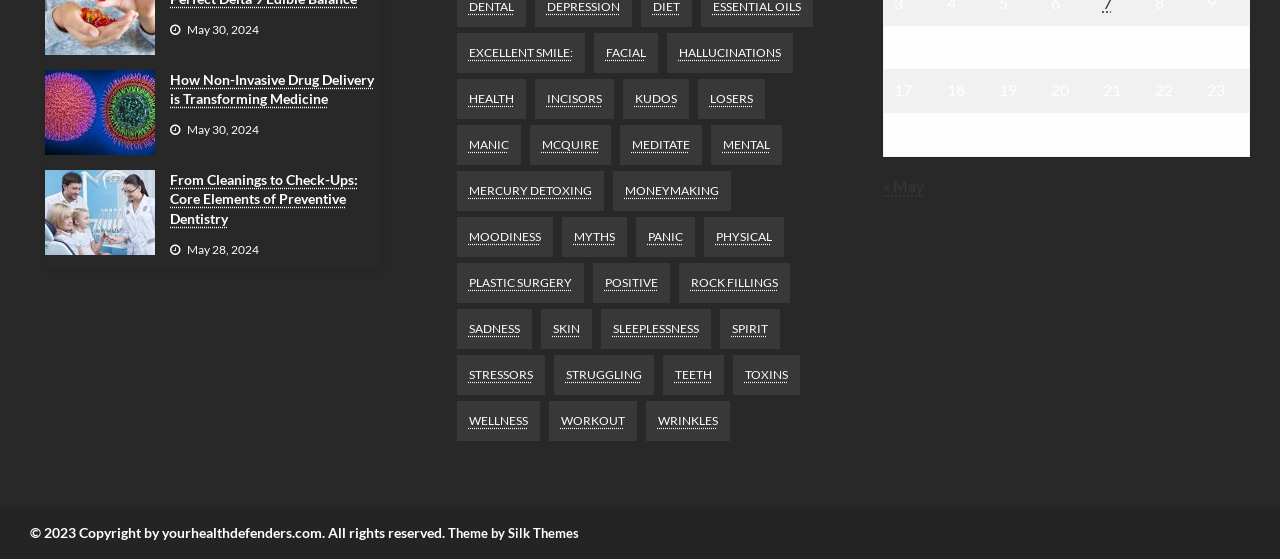Answer the question below with a single word or a brief phrase: 
What is the topic of the second article?

Preventive Dentistry